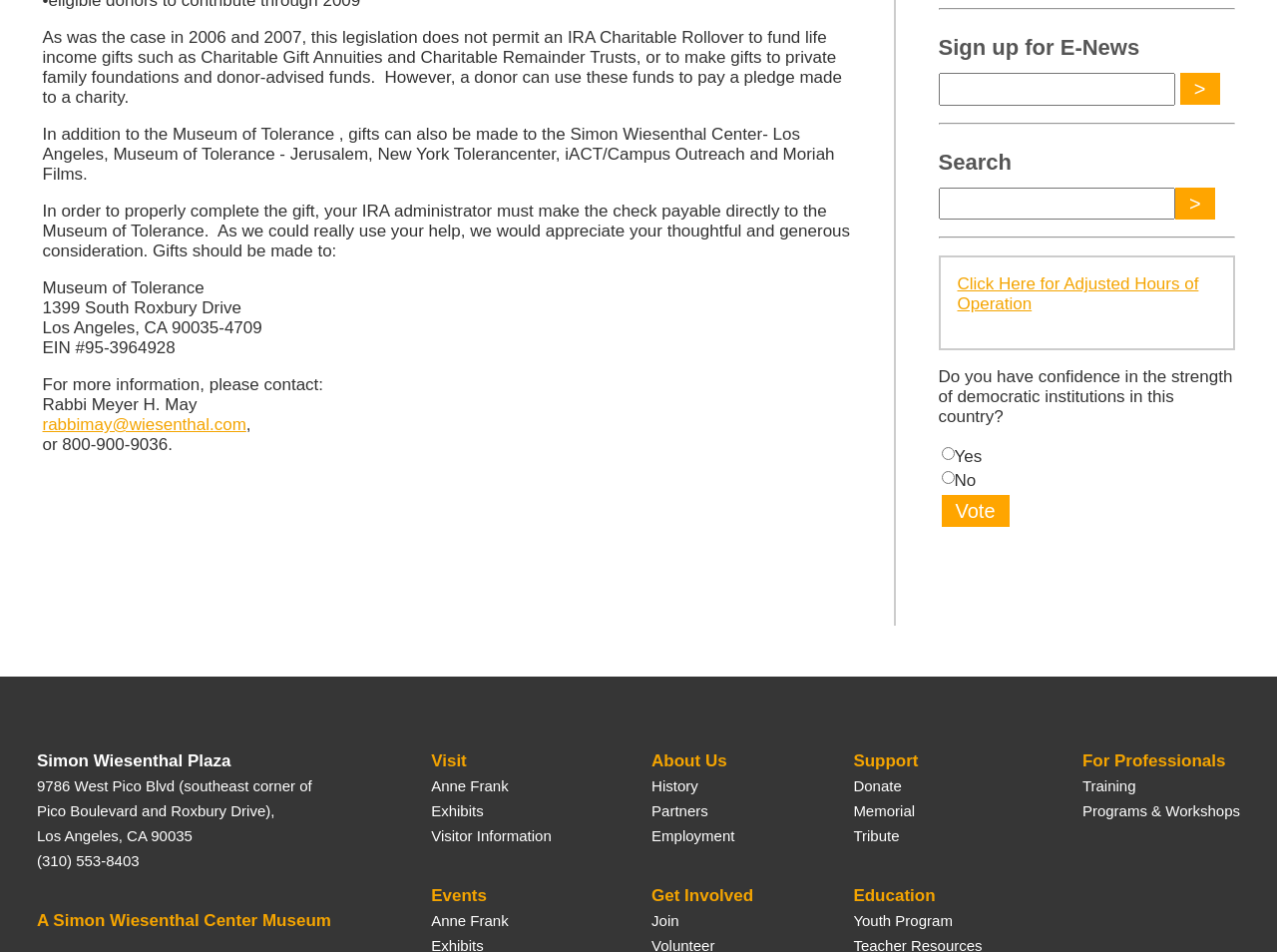Identify the bounding box coordinates of the region I need to click to complete this instruction: "Vote".

[0.737, 0.52, 0.79, 0.554]